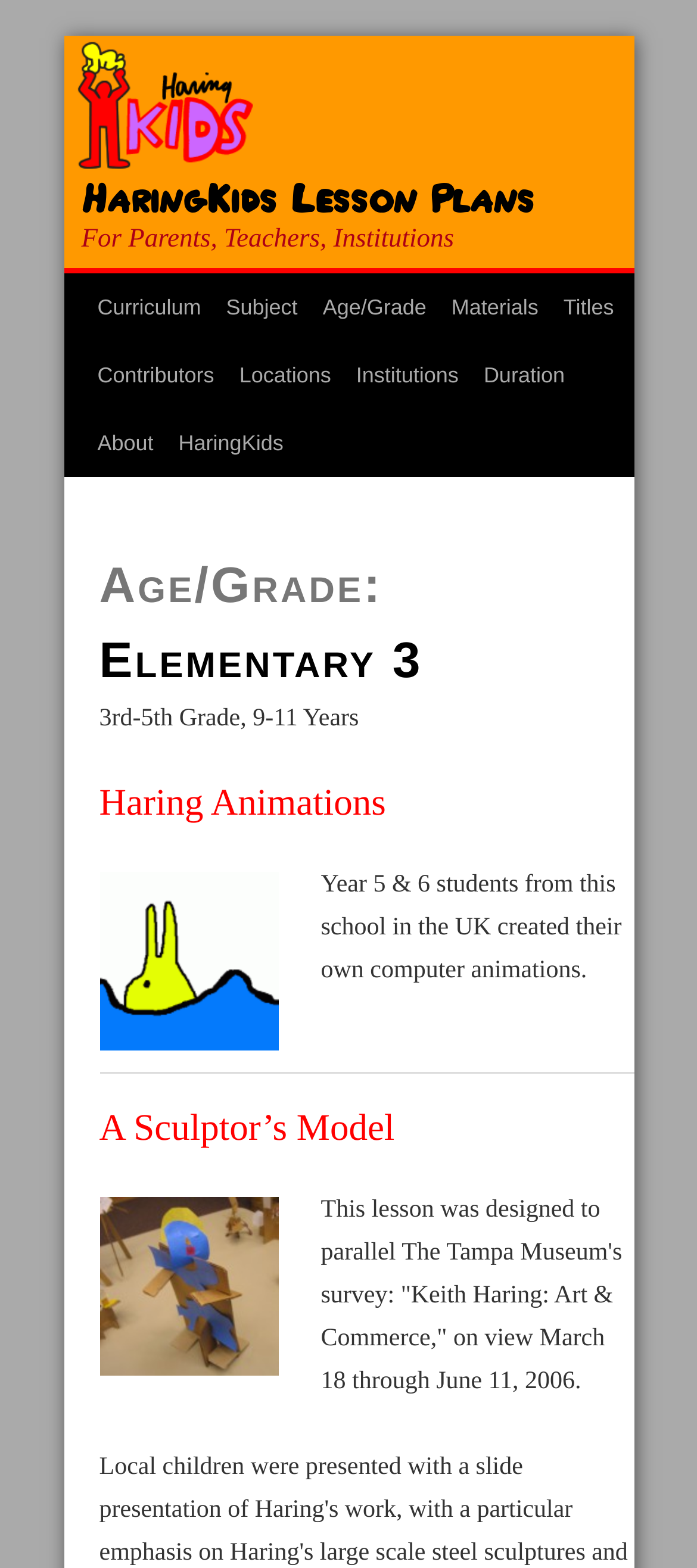Identify the main heading of the webpage and provide its text content.

Age/Grade: Elementary 3